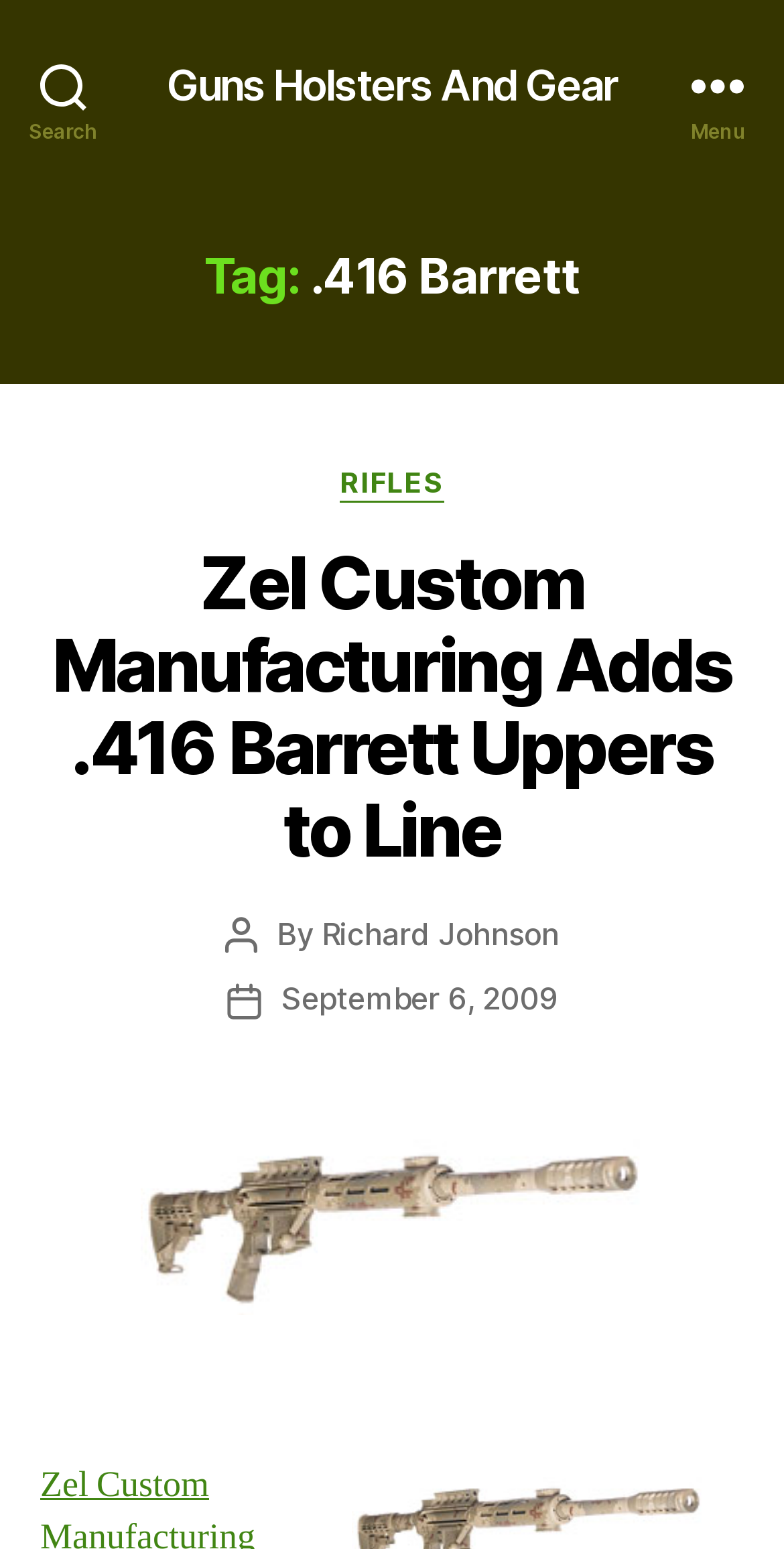Summarize the webpage with intricate details.

The webpage is about .416 Barrett, a type of rifle cartridge, and related guns, holsters, and gear. At the top left, there is a search button. Next to it, there is a link to "Guns Holsters And Gear". On the top right, there is a menu button. 

Below the top section, there is a header section that spans the entire width of the page. It contains a heading that reads "Tag:.416 Barrett". Below this heading, there is another section that contains several elements. On the left, there is a heading that reads "Categories", and next to it, there is a link to "RIFLES". 

Further down, there is a news article or blog post with a heading that reads "Zel Custom Manufacturing Adds .416 Barrett Uppers to Line". The article has a link to the same title. Below the article title, there are details about the post, including the author, "Richard Johnson", and the post date, "September 6, 2009". 

At the bottom of the page, there is a figure or image that spans the entire width of the page.